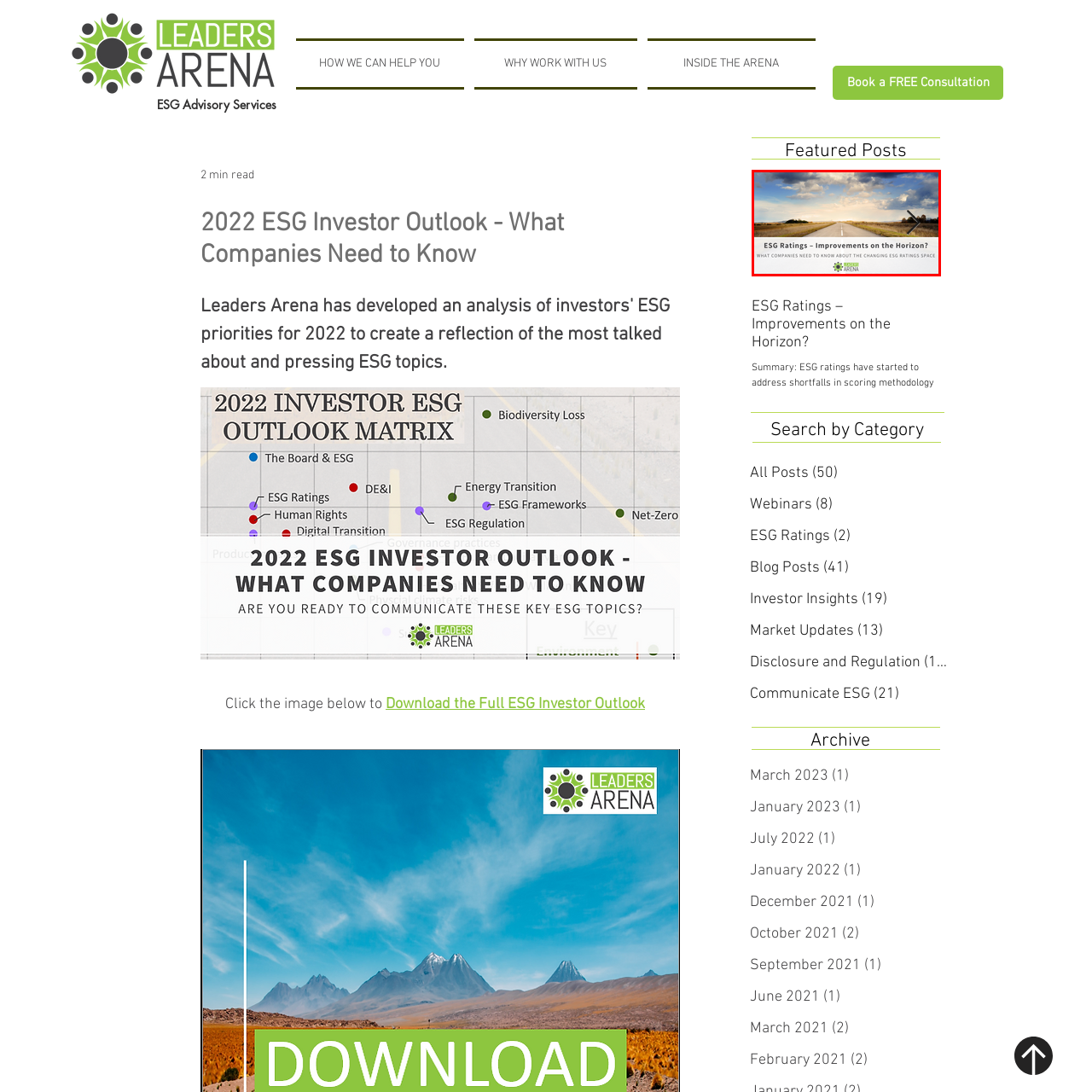What is the name of the organization behind the image?
Review the content shown inside the red bounding box in the image and offer a detailed answer to the question, supported by the visual evidence.

The image is branded with the 'Leaders Arena' logo, which suggests that the organization is committed to guiding companies through the nuances of ESG practices and ratings.